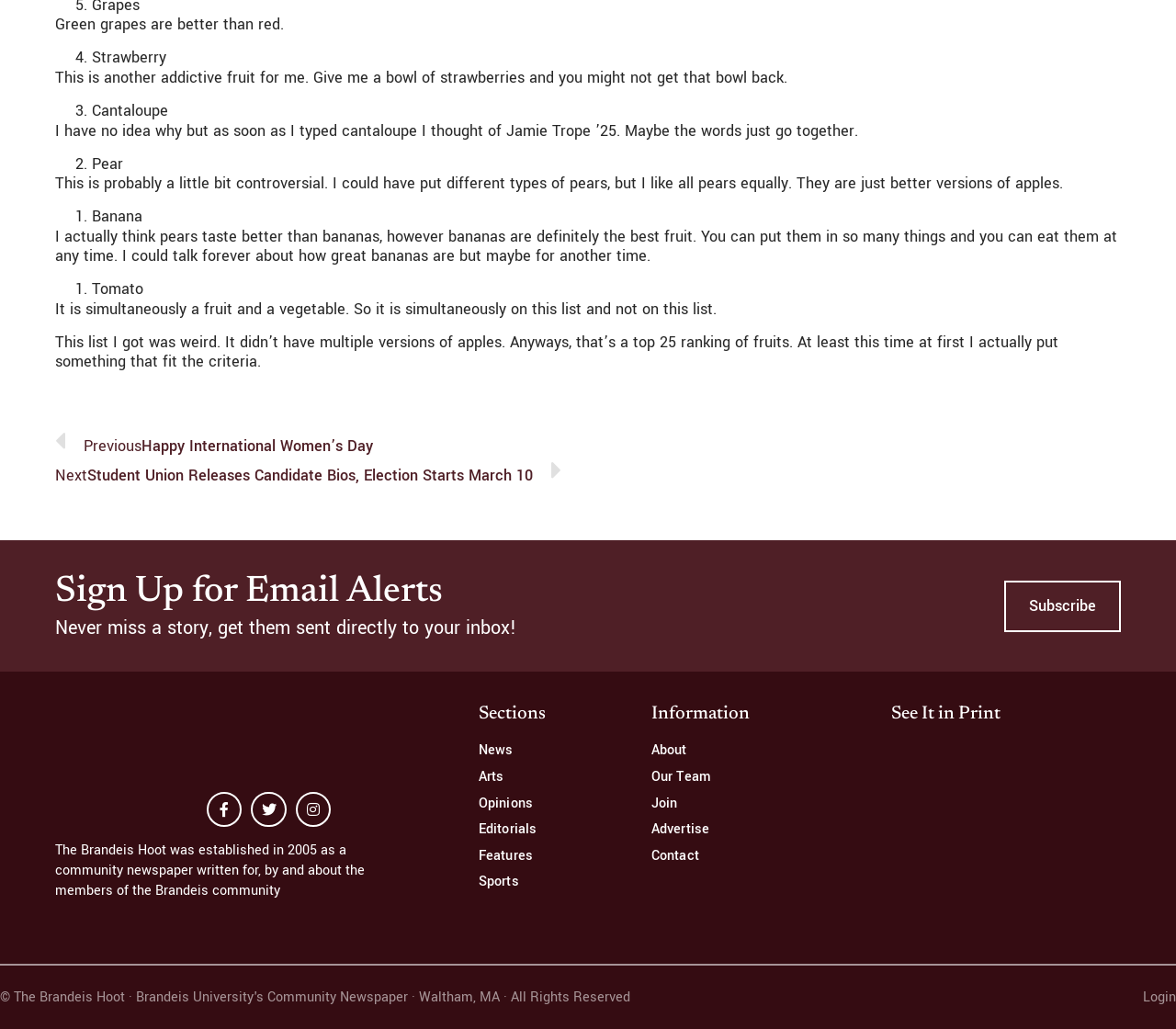What is the name of the newspaper?
Respond to the question with a single word or phrase according to the image.

The Brandeis Hoot